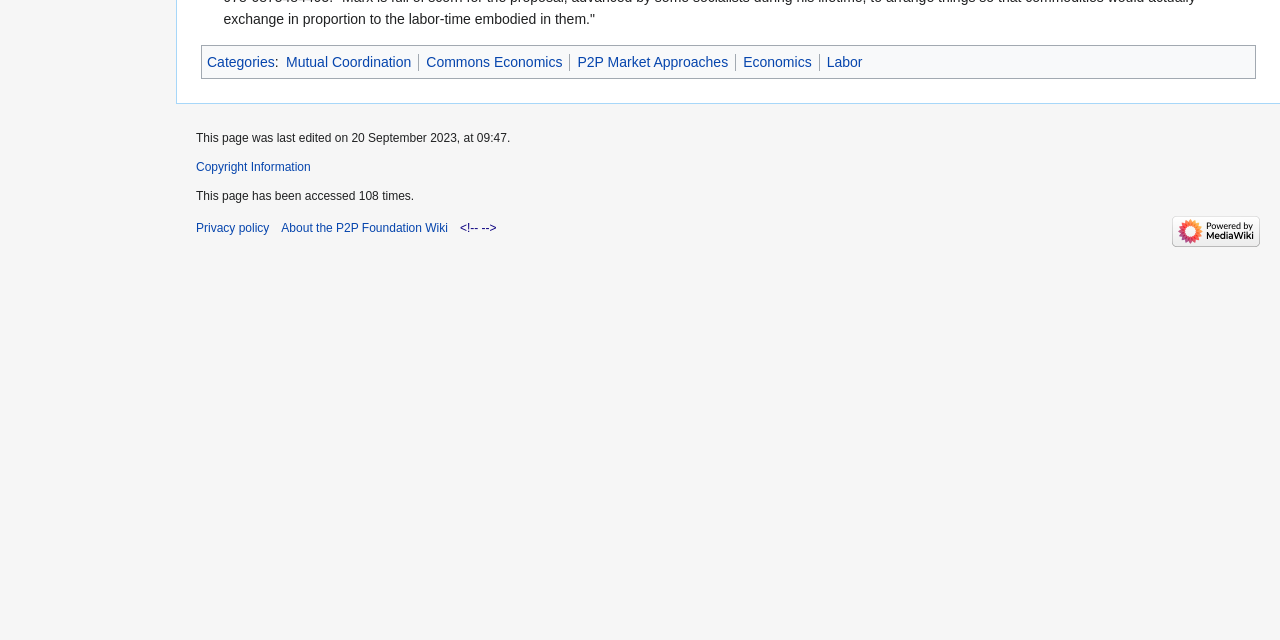Provide the bounding box coordinates for the specified HTML element described in this description: "Commons Economics". The coordinates should be four float numbers ranging from 0 to 1, in the format [left, top, right, bottom].

[0.333, 0.084, 0.439, 0.109]